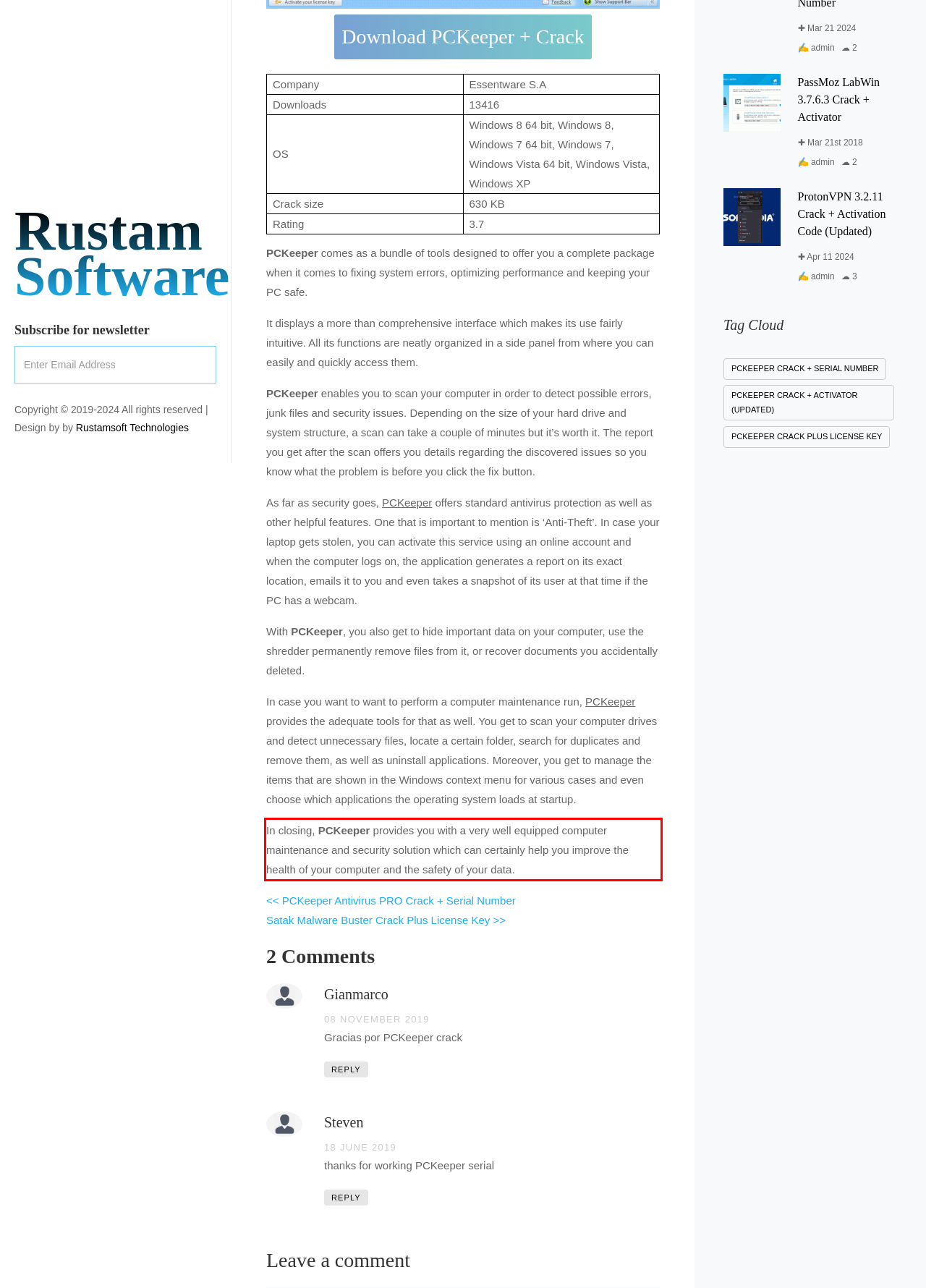Look at the webpage screenshot and recognize the text inside the red bounding box.

In closing, PCKeeper provides you with a very well equipped computer maintenance and security solution which can certainly help you improve the health of your computer and the safety of your data.